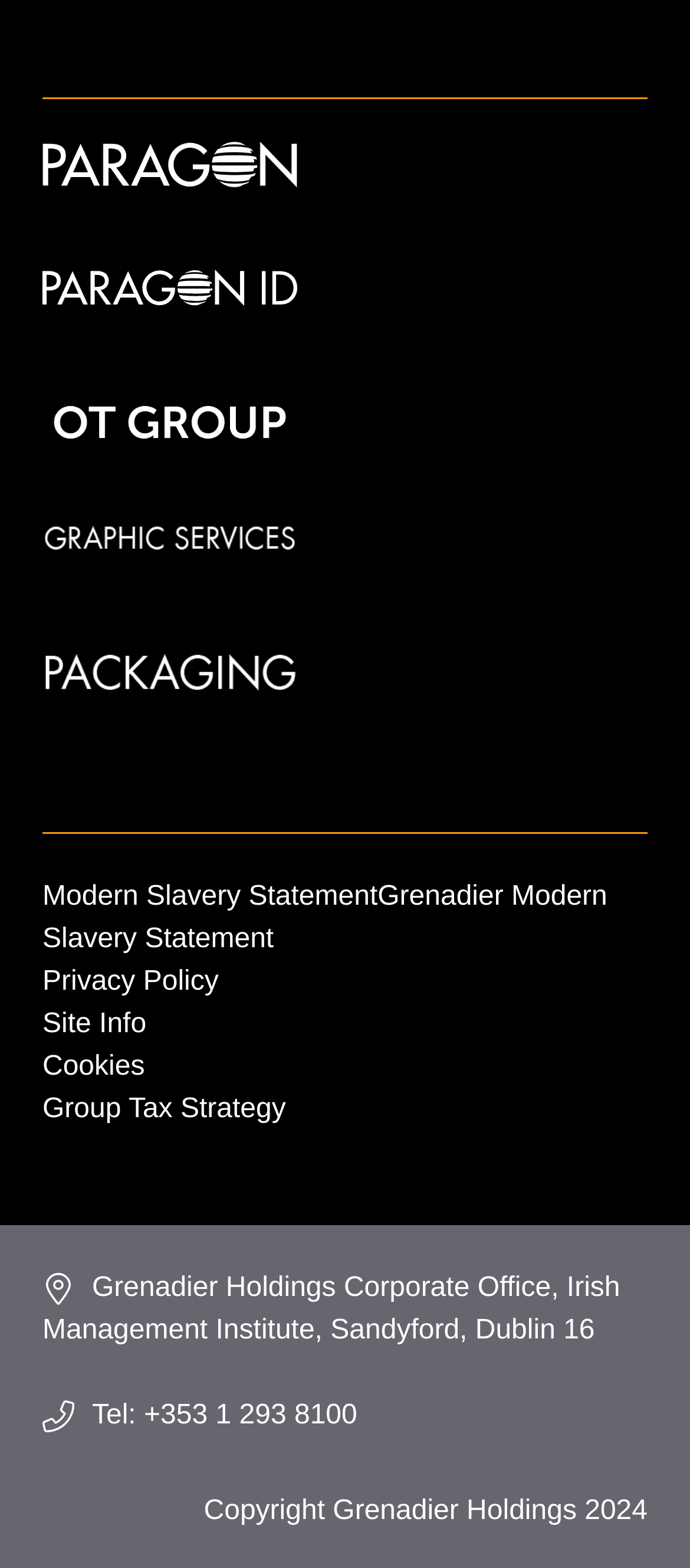Bounding box coordinates are specified in the format (top-left x, top-left y, bottom-right x, bottom-right y). All values are floating point numbers bounded between 0 and 1. Please provide the bounding box coordinate of the region this sentence describes: Group Tax Strategy

[0.062, 0.698, 0.414, 0.717]